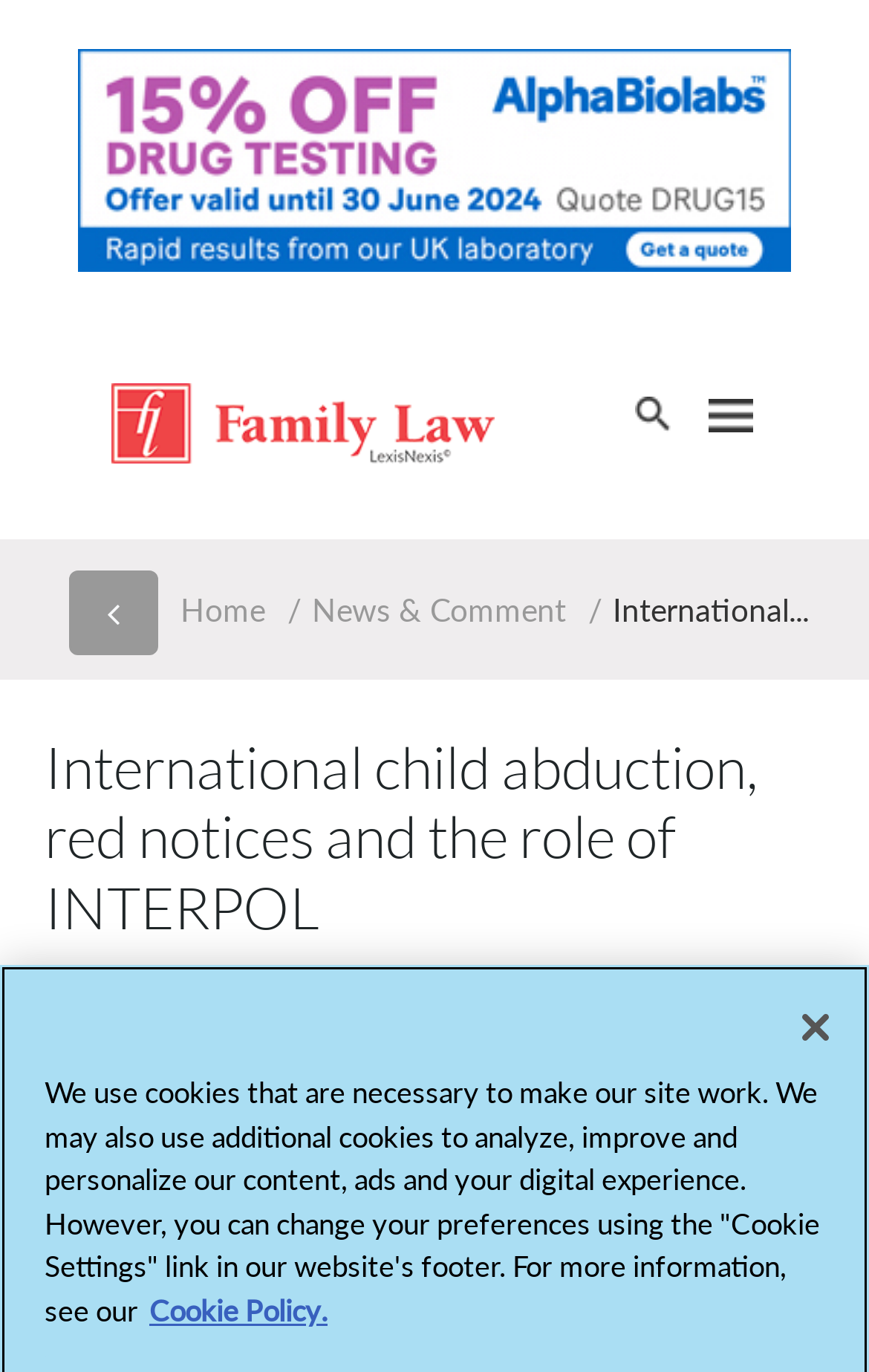Using the webpage screenshot and the element description News & Comment, determine the bounding box coordinates. Specify the coordinates in the format (top-left x, top-left y, bottom-right x, bottom-right y) with values ranging from 0 to 1.

[0.359, 0.43, 0.664, 0.458]